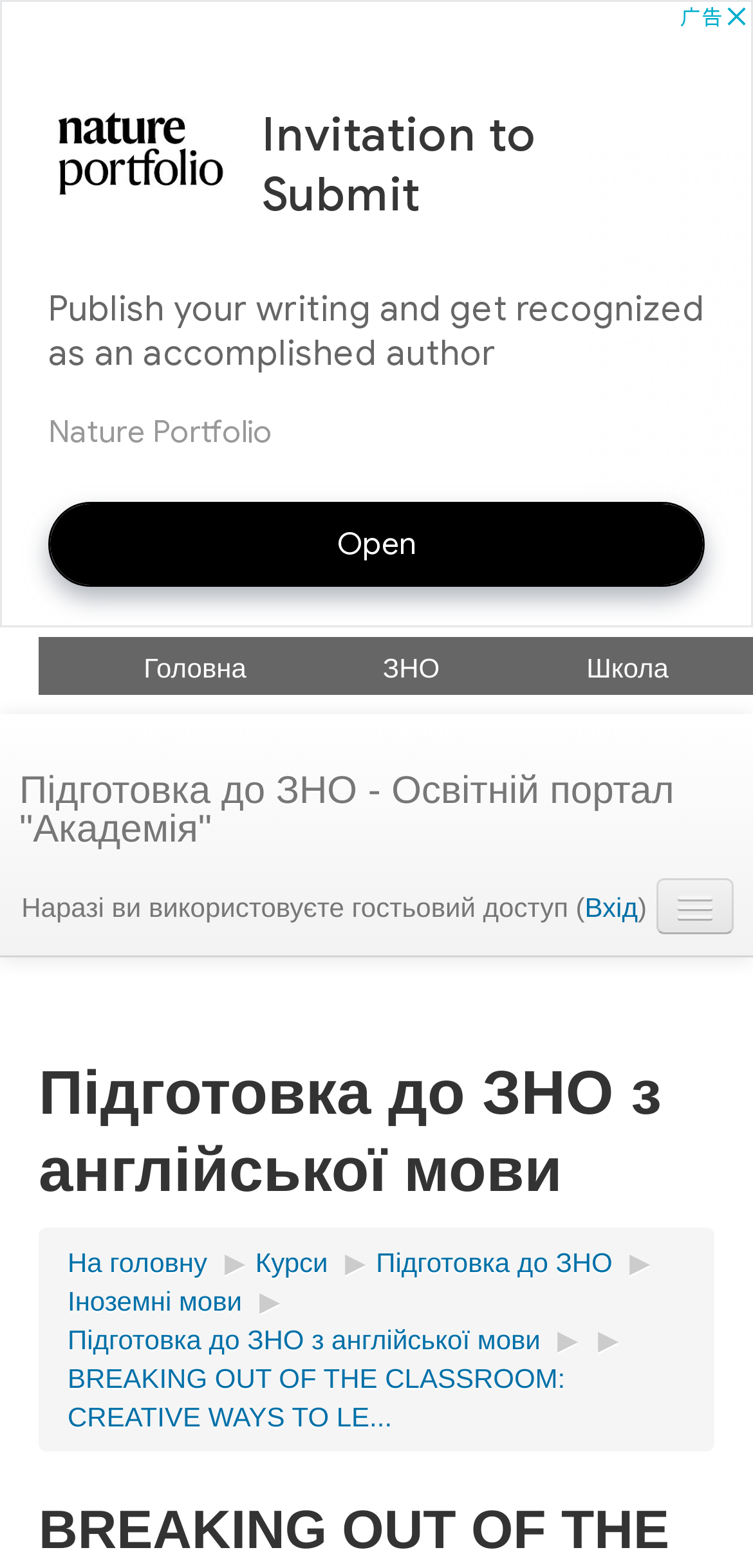Identify the bounding box coordinates of the section that should be clicked to achieve the task described: "View courses".

[0.339, 0.795, 0.436, 0.815]